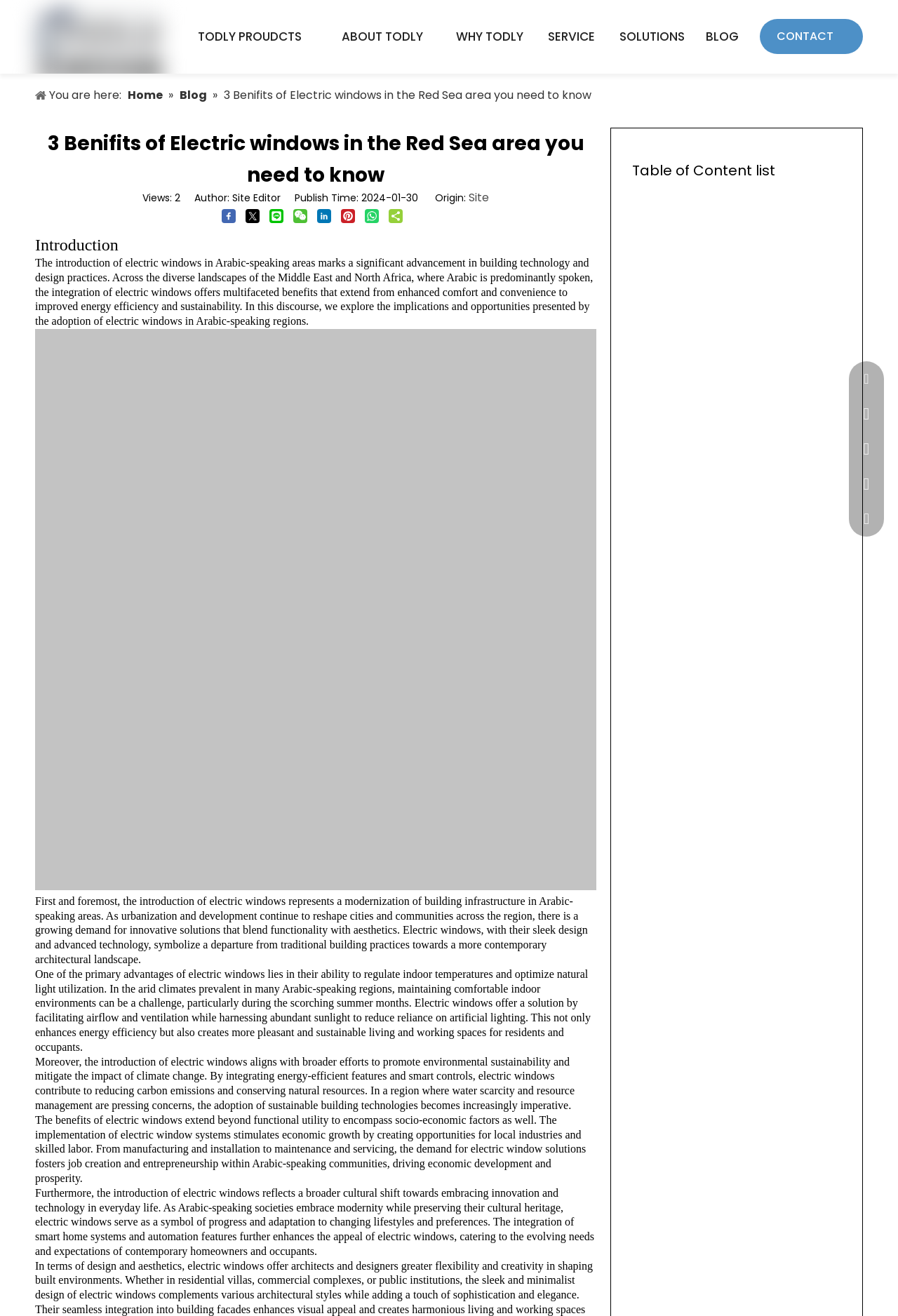Can you find the bounding box coordinates for the element that needs to be clicked to execute this instruction: "Click on IAU 40th Anniversary"? The coordinates should be given as four float numbers between 0 and 1, i.e., [left, top, right, bottom].

None